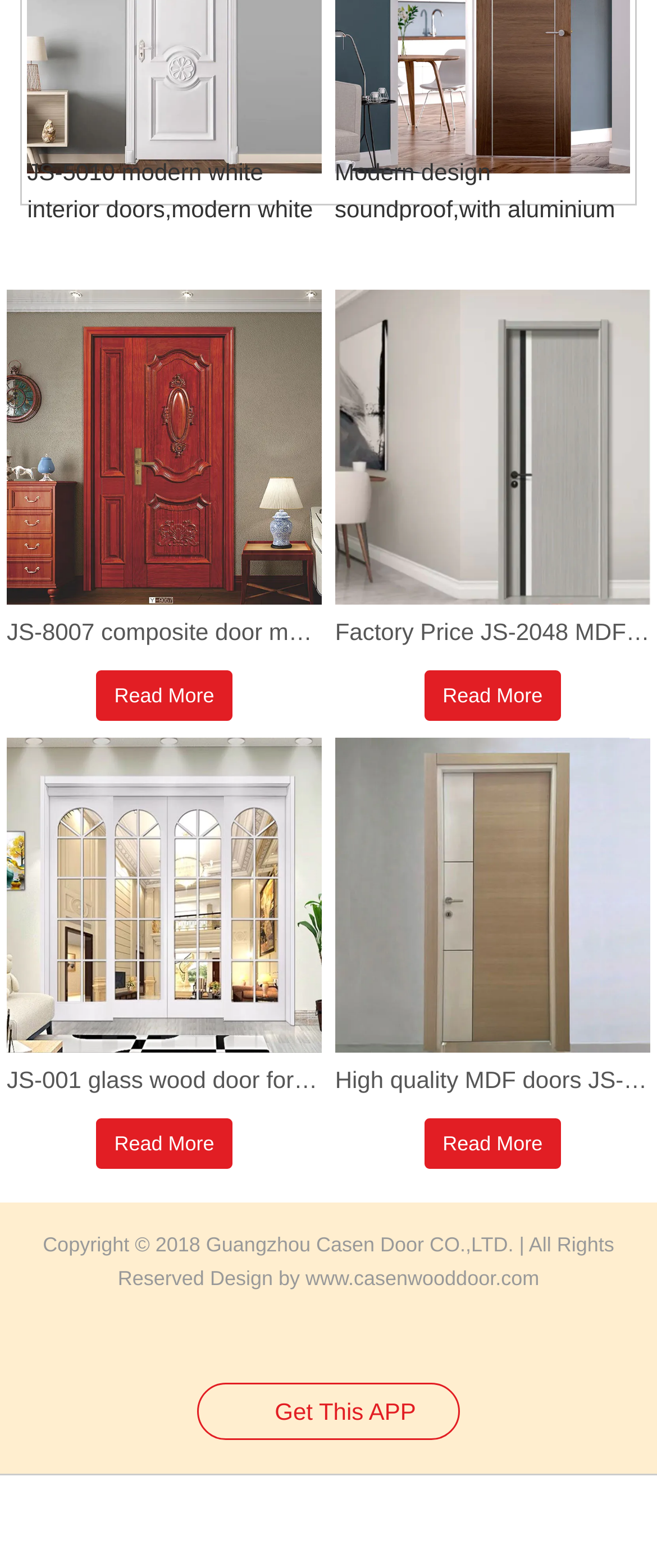Locate the bounding box coordinates for the element described below: "Get This APP". The coordinates must be four float values between 0 and 1, formatted as [left, top, right, bottom].

[0.3, 0.882, 0.7, 0.919]